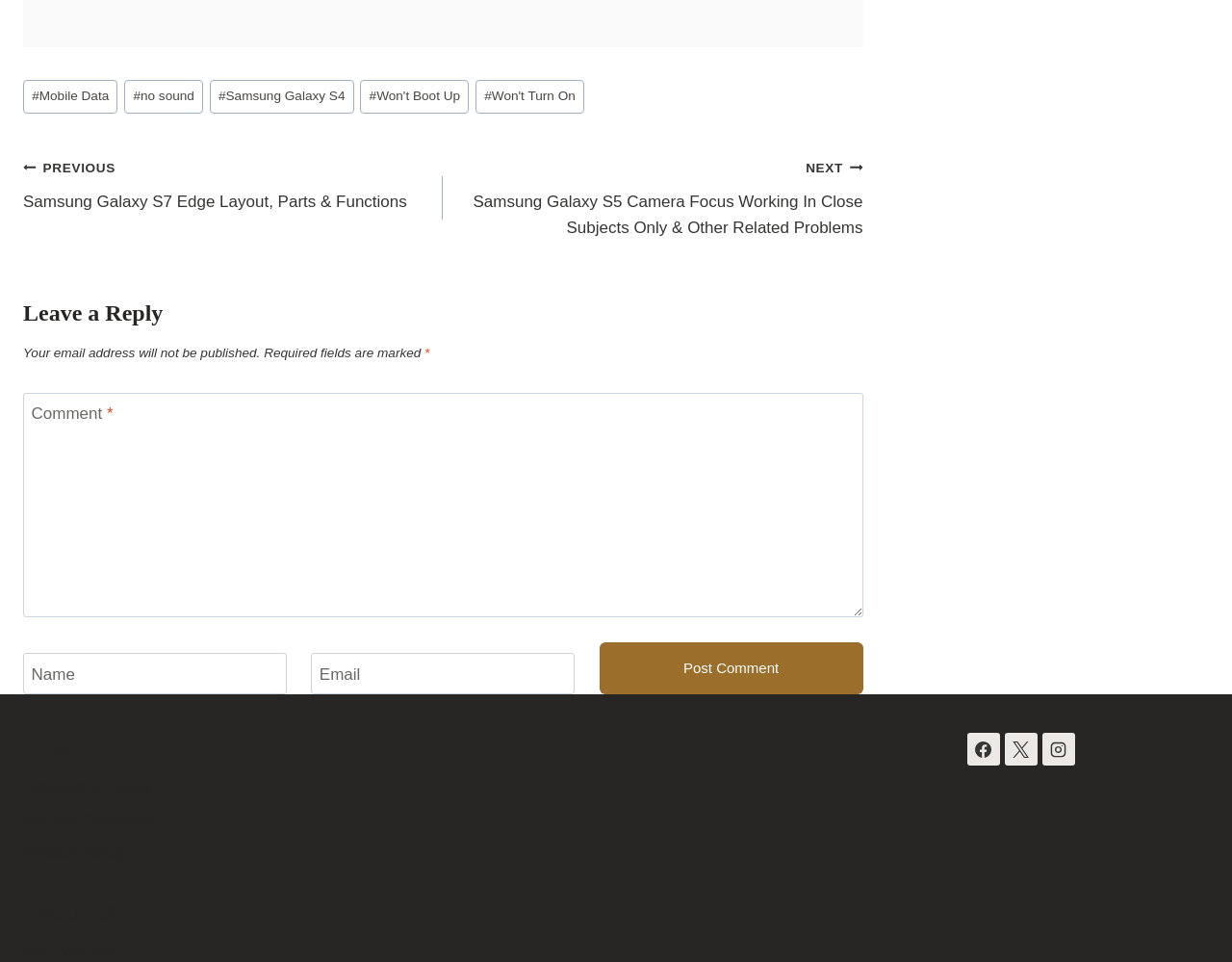Identify the bounding box coordinates of the clickable region to carry out the given instruction: "Enter your name in the 'Name' field".

[0.019, 0.679, 0.233, 0.722]